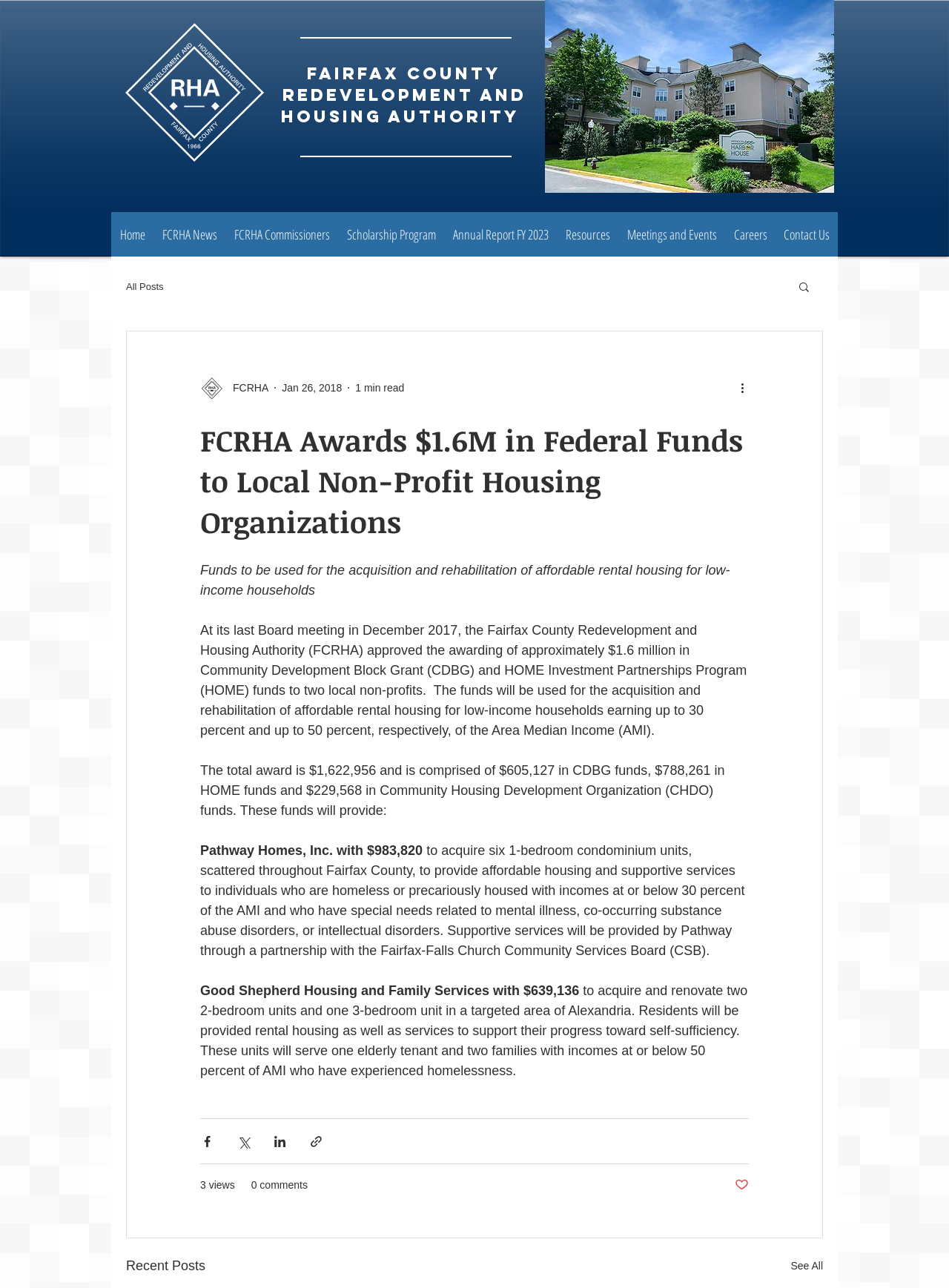What is the name of the organization that will provide supportive services to individuals in partnership with the Fairfax-Falls Church Community Services Board?
Could you give a comprehensive explanation in response to this question?

The answer can be found in the article section of the webpage, where it is stated that 'Supportive services will be provided by Pathway through a partnership with the Fairfax-Falls Church Community Services Board (CSB).'